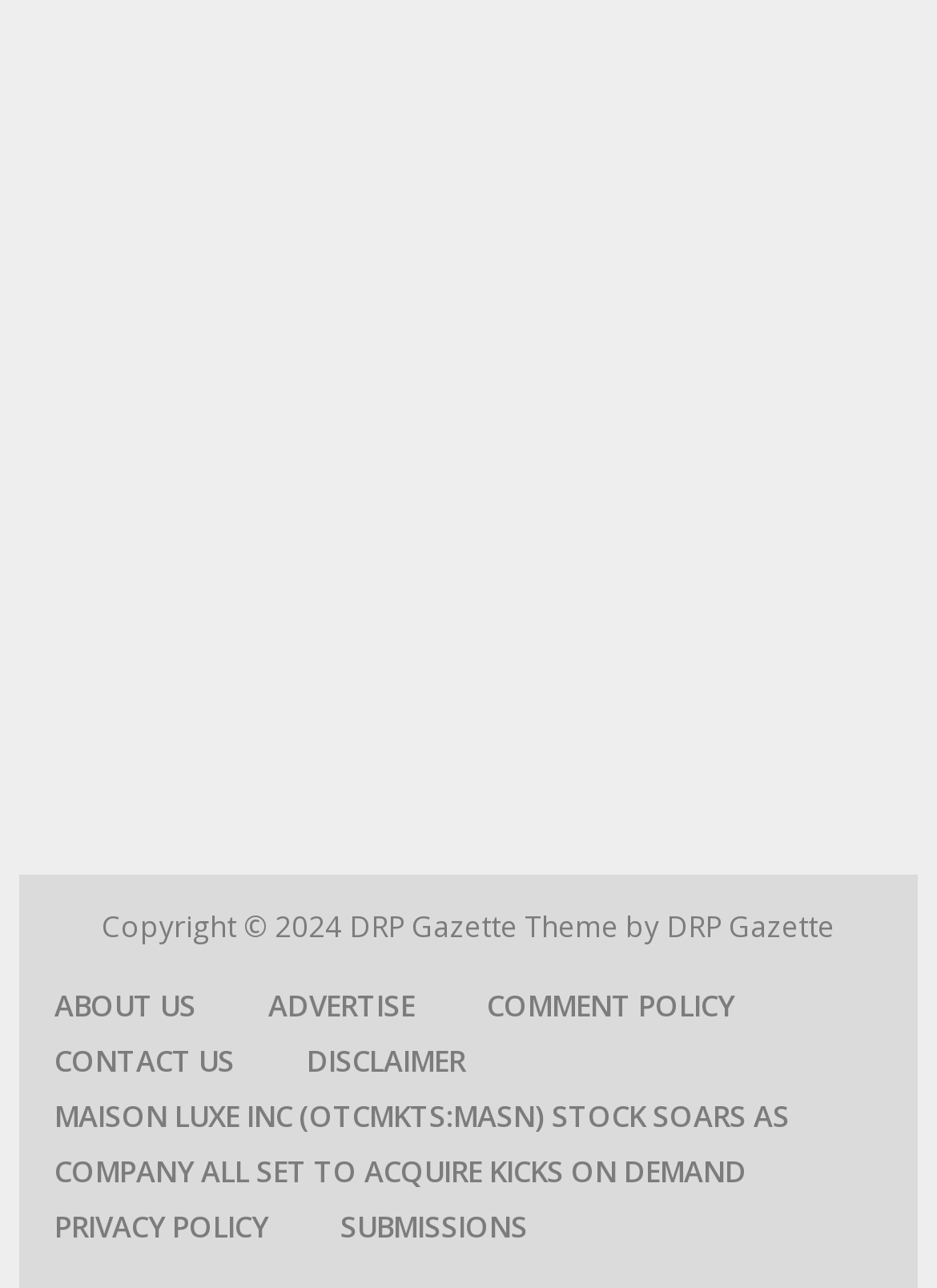Using the format (top-left x, top-left y, bottom-right x, bottom-right y), and given the element description, identify the bounding box coordinates within the screenshot: Contact Us

[0.02, 0.801, 0.289, 0.844]